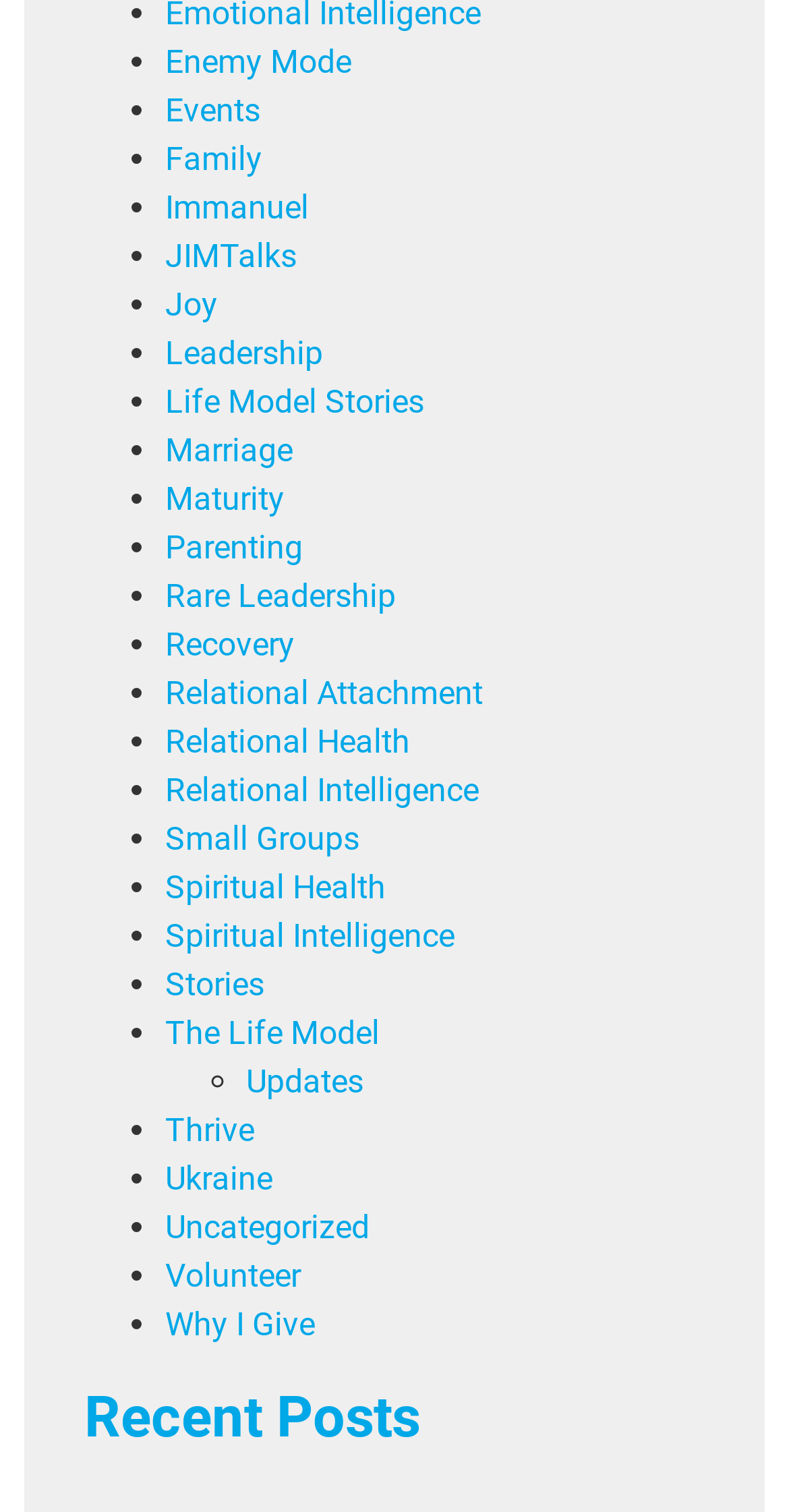Please locate the bounding box coordinates of the region I need to click to follow this instruction: "Read about Relational Intelligence".

[0.209, 0.51, 0.607, 0.535]